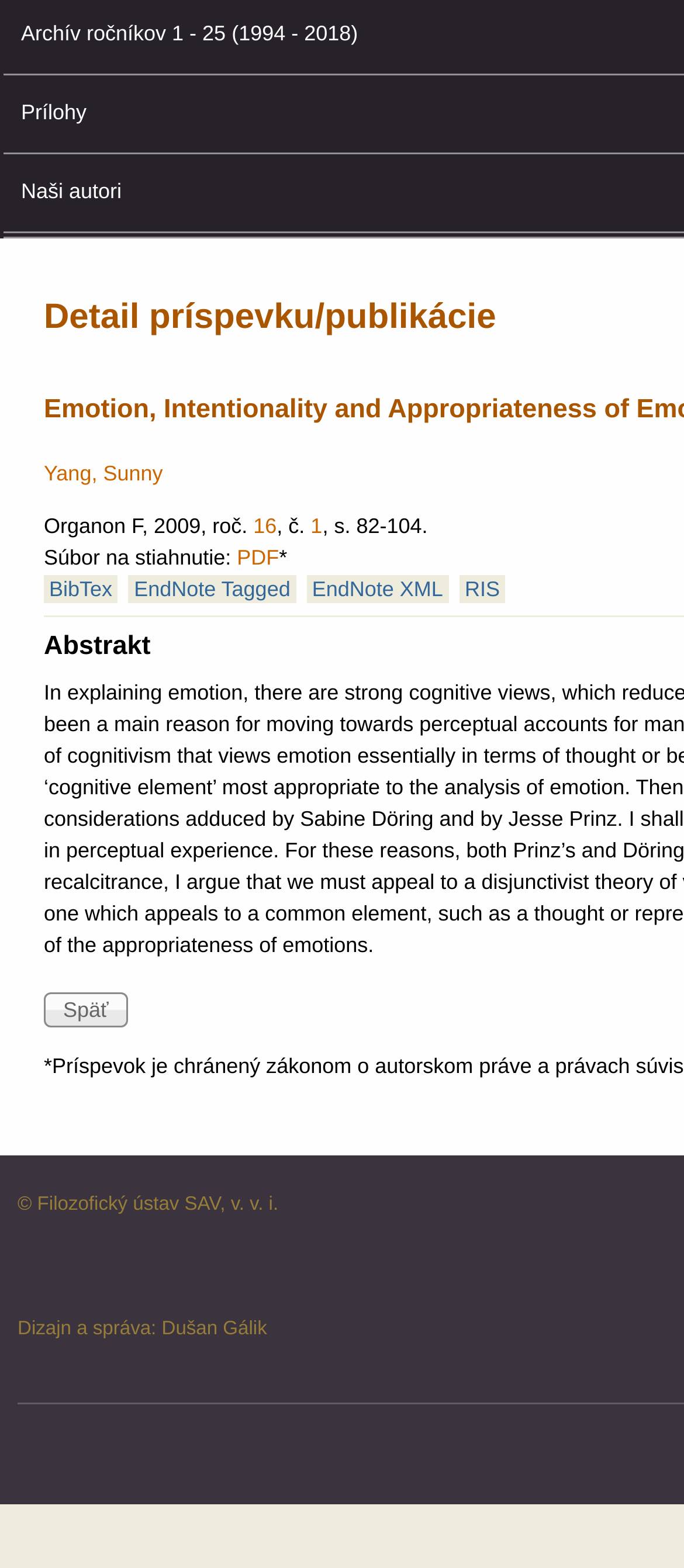Locate the bounding box of the UI element described by: "1" in the given webpage screenshot.

[0.454, 0.327, 0.471, 0.343]